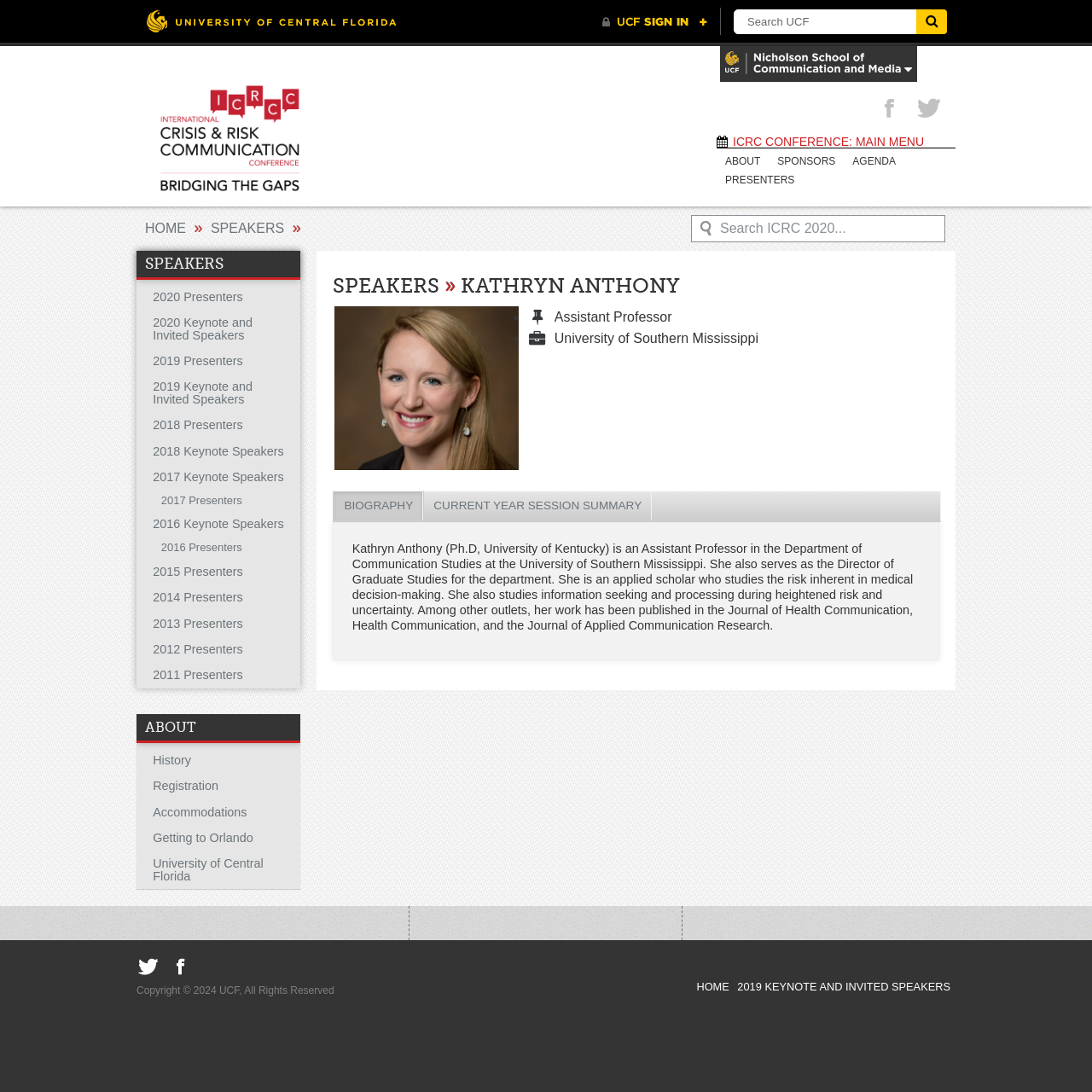Using the element description aria-label="UCF Sign In", predict the bounding box coordinates for the UI element. Provide the coordinates in (top-left x, top-left y, bottom-right x, bottom-right y) format with values ranging from 0 to 1.

[0.551, 0.007, 0.648, 0.034]